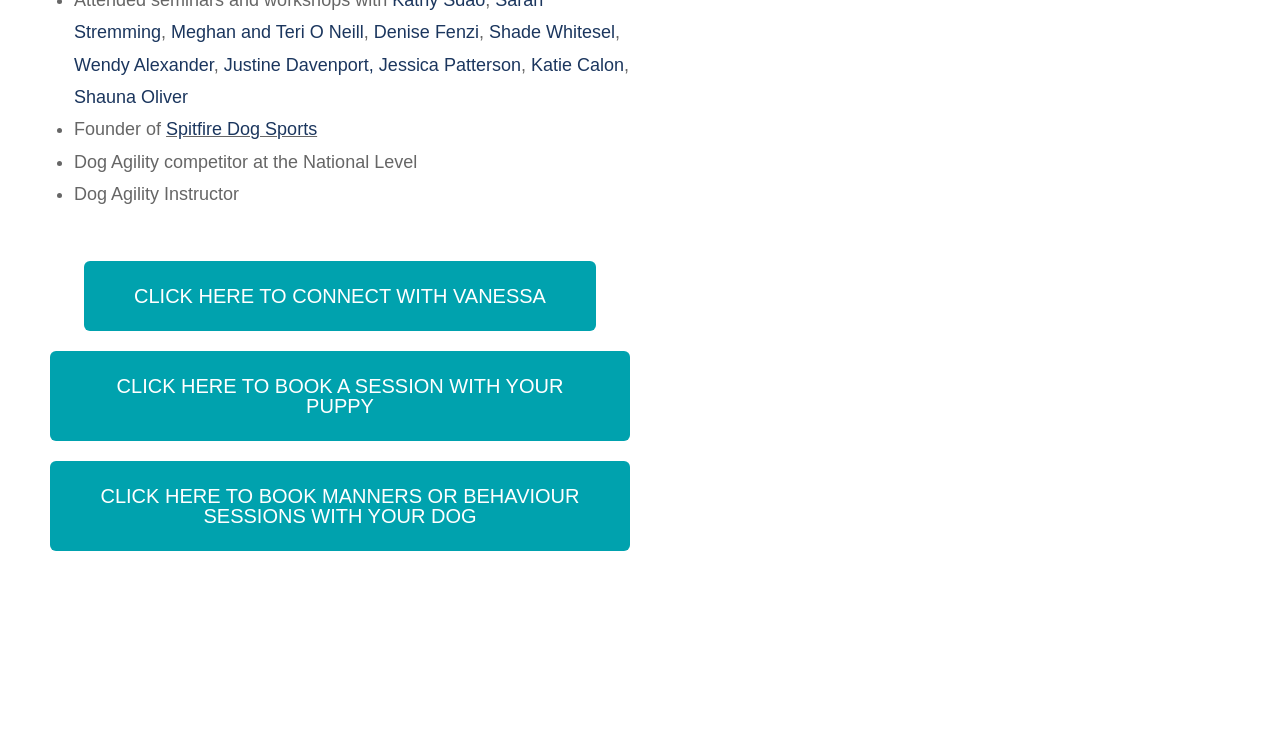Find the bounding box coordinates for the area that should be clicked to accomplish the instruction: "Visit Spitfire Dog Sports website".

[0.13, 0.16, 0.248, 0.187]